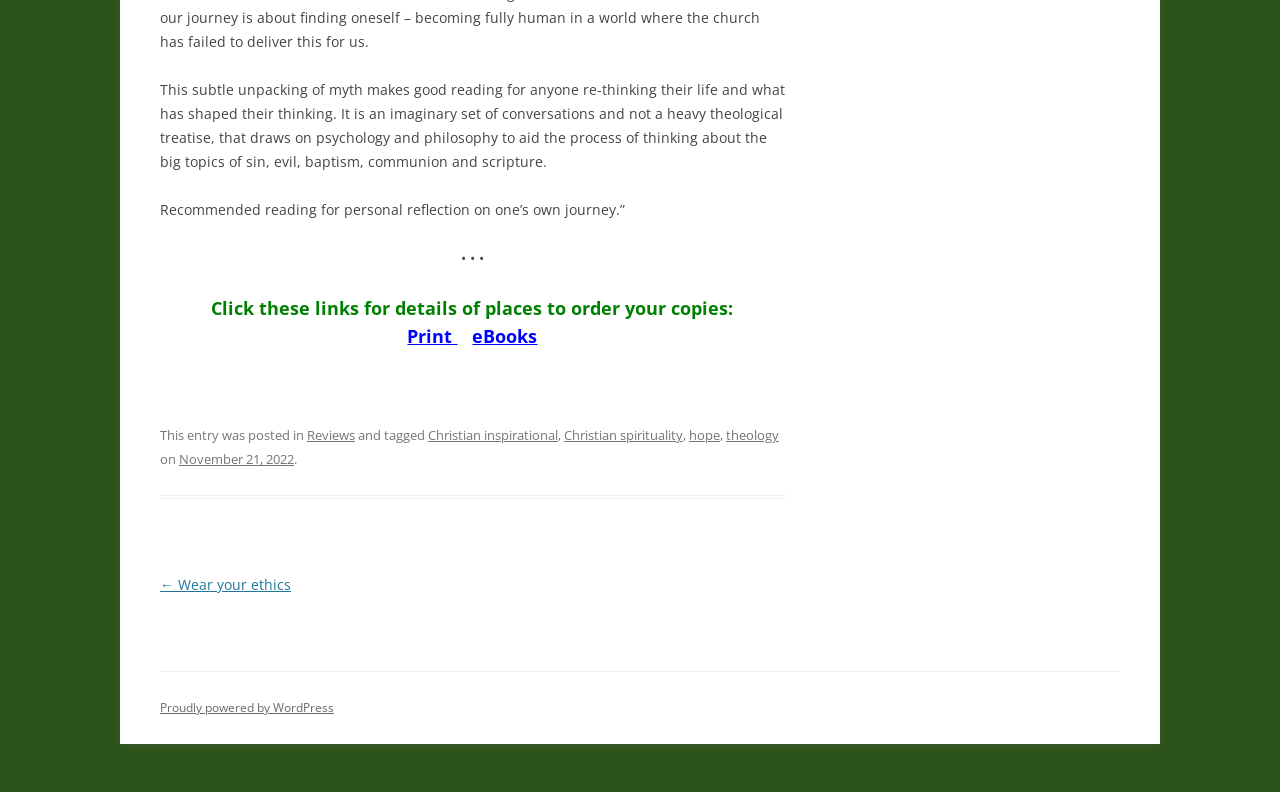Please predict the bounding box coordinates (top-left x, top-left y, bottom-right x, bottom-right y) for the UI element in the screenshot that fits the description: Christian inspirational

[0.334, 0.538, 0.436, 0.561]